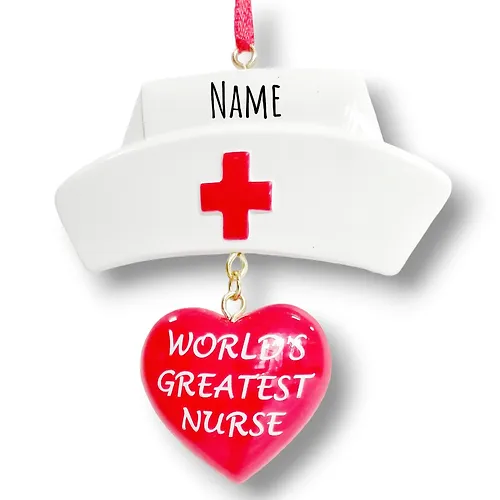What is the purpose of the space labeled 'NAME' on the decoration?
Can you provide an in-depth and detailed response to the question?

The space labeled 'NAME' on the decoration allows for personalization, making it possible to customize the decoration with an individual's name, which would make it a more thoughtful and unique gift or tribute to a specific nurse.